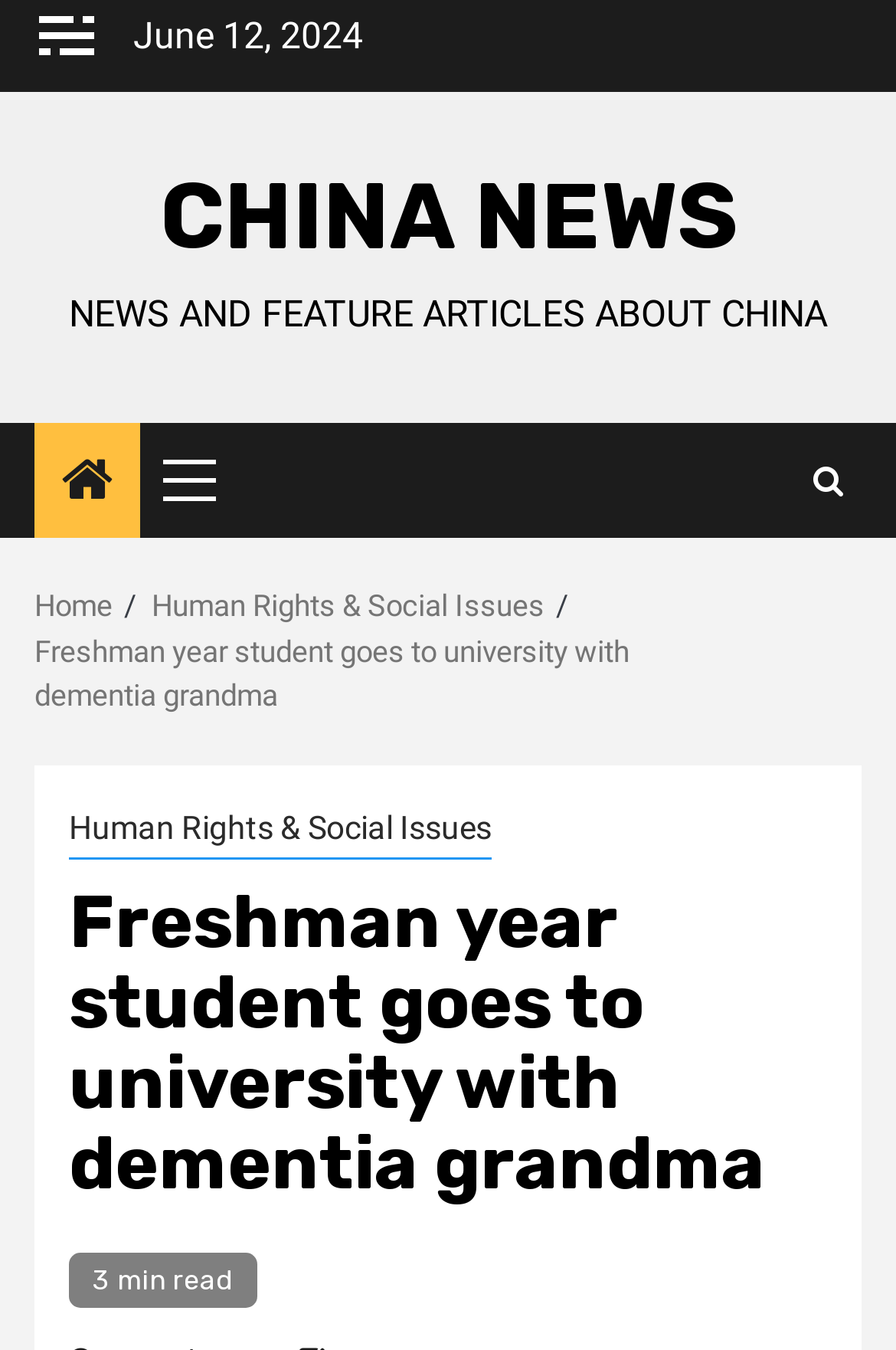What is the category of the news article?
Analyze the screenshot and provide a detailed answer to the question.

The category of the news article can be determined by looking at the link at the top of the webpage, which says 'CHINA NEWS'. This suggests that the article is categorized under this topic.